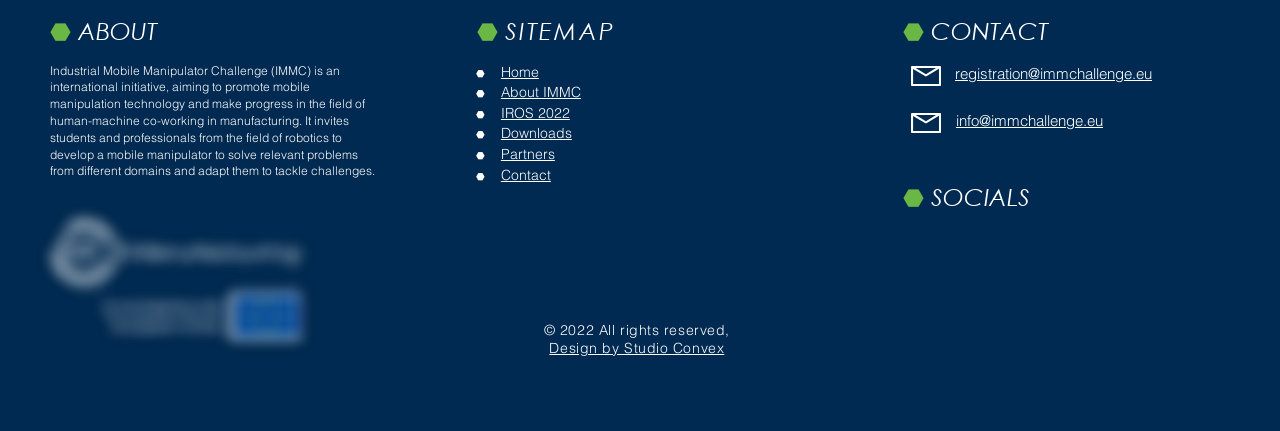What are the social media platforms listed?
Can you provide an in-depth and detailed response to the question?

The social media platforms listed can be found in the list element with the text 'Social Bar', which contains a link element with the text 'LinkedIn'.